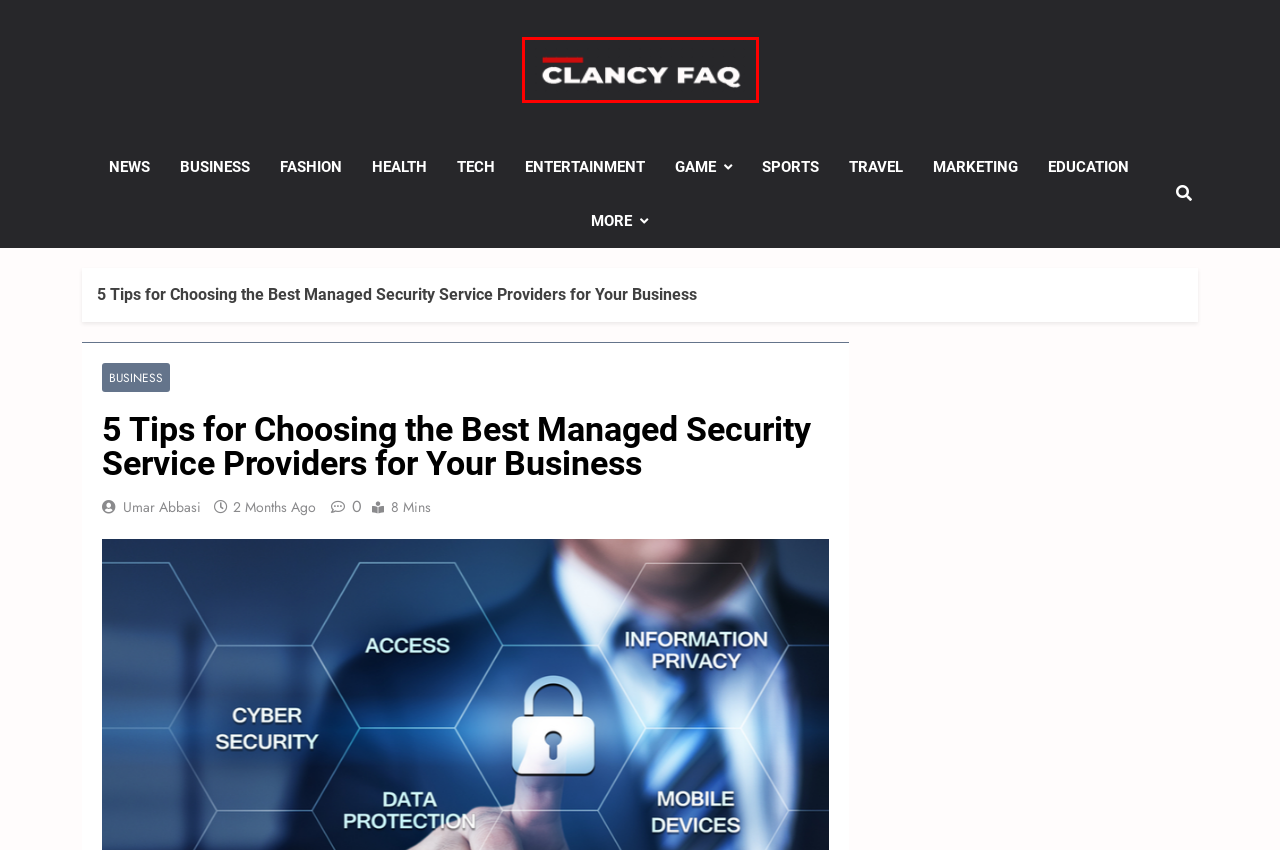You have a screenshot of a webpage with a red rectangle bounding box around a UI element. Choose the best description that matches the new page after clicking the element within the bounding box. The candidate descriptions are:
A. ENTERTAINMENT Archives - Clancy FAQ
B. MORE Archives - Clancy FAQ
C. Clancy FAQ -
D. BUSINESS Archives - Clancy FAQ
E. HEALTH Archives - Clancy FAQ
F. GAME Archives - Clancy FAQ
G. NEWS Archives - Clancy FAQ
H. FASHION Archives - Clancy FAQ

C